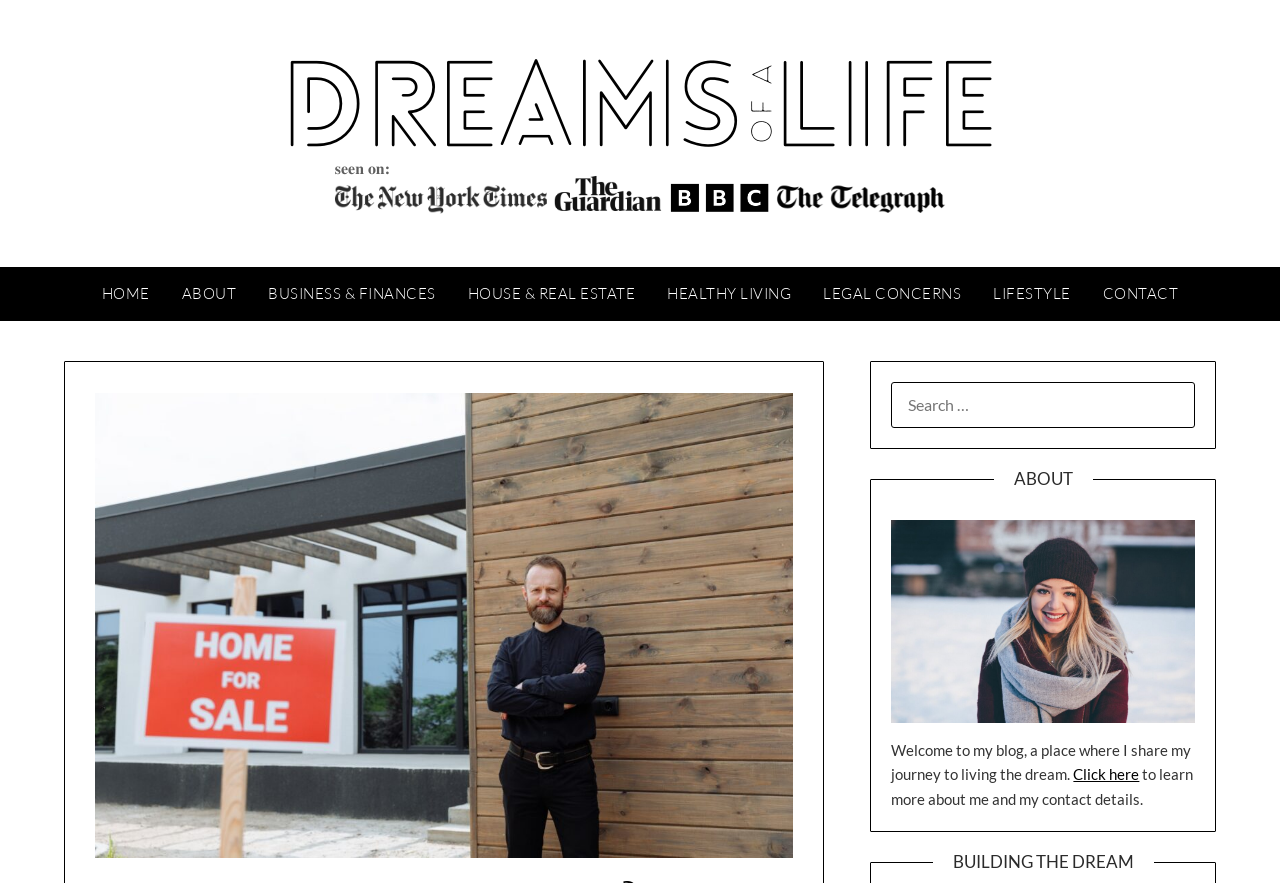Respond with a single word or short phrase to the following question: 
What is the topic of the blog post?

Living the dream